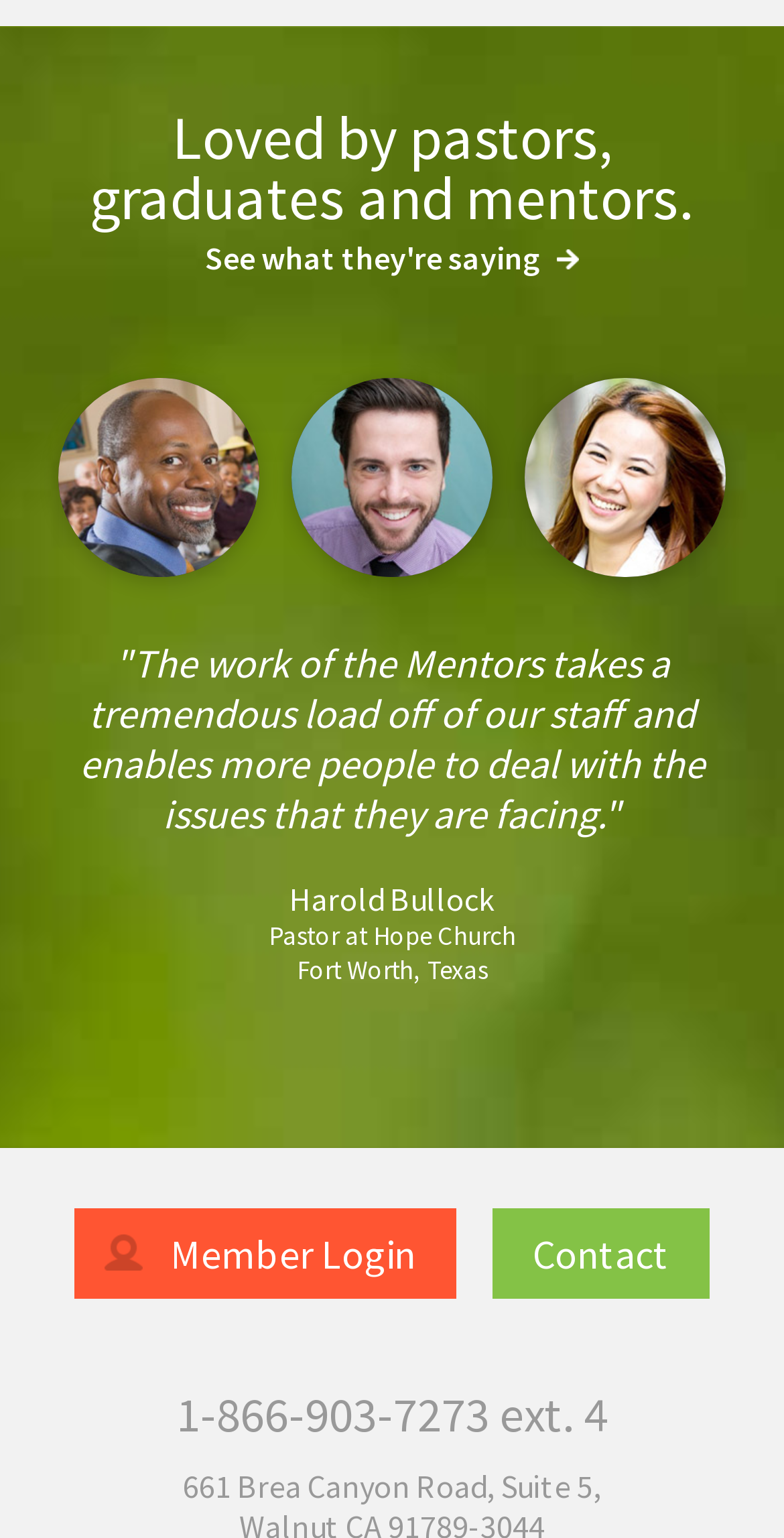Please find the bounding box coordinates in the format (top-left x, top-left y, bottom-right x, bottom-right y) for the given element description. Ensure the coordinates are floating point numbers between 0 and 1. Description: Contact

[0.628, 0.786, 0.905, 0.845]